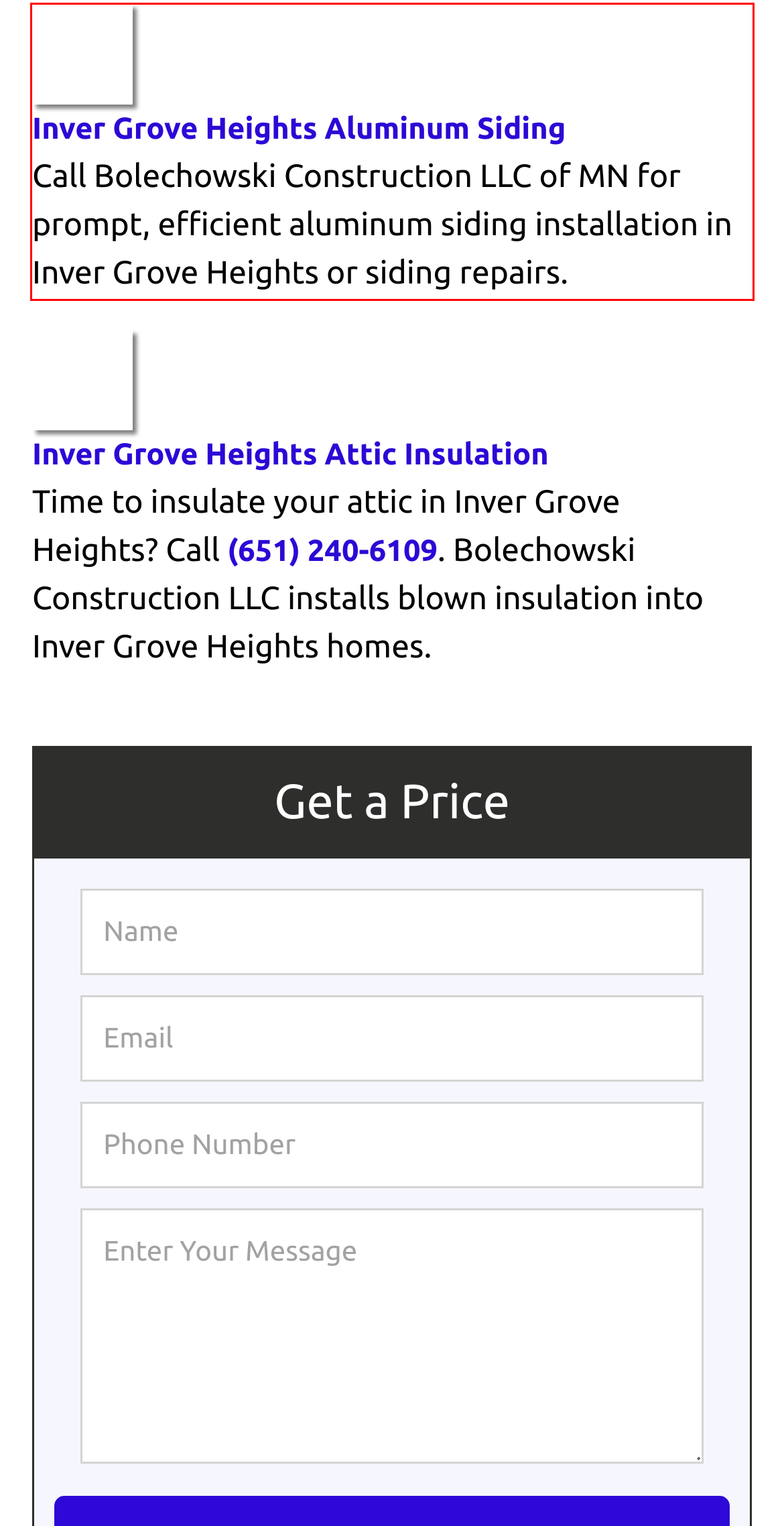View the screenshot of the webpage and identify the UI element surrounded by a red bounding box. Extract the text contained within this red bounding box.

Inver Grove Heights Aluminum Siding Call Bolechowski Construction LLC of MN for prompt, efficient aluminum siding installation in Inver Grove Heights or siding repairs.